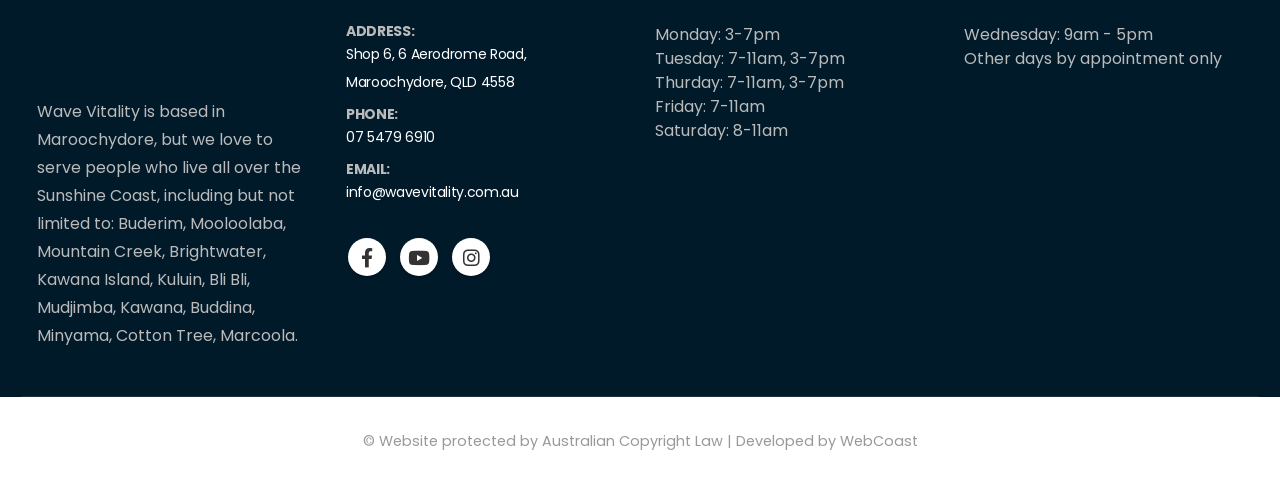What is the phone number of Wave Vitality?
Using the image, answer in one word or phrase.

07 5479 6910